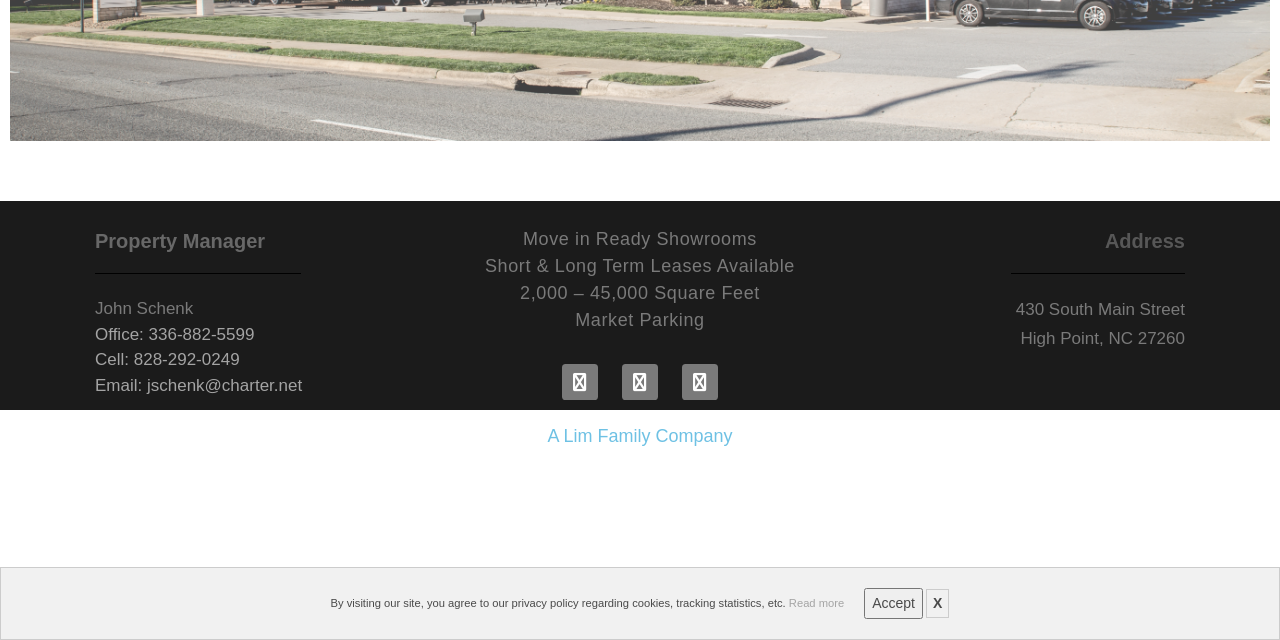Provide the bounding box coordinates of the HTML element this sentence describes: "Email: jschenk@charter.net". The bounding box coordinates consist of four float numbers between 0 and 1, i.e., [left, top, right, bottom].

[0.074, 0.587, 0.236, 0.616]